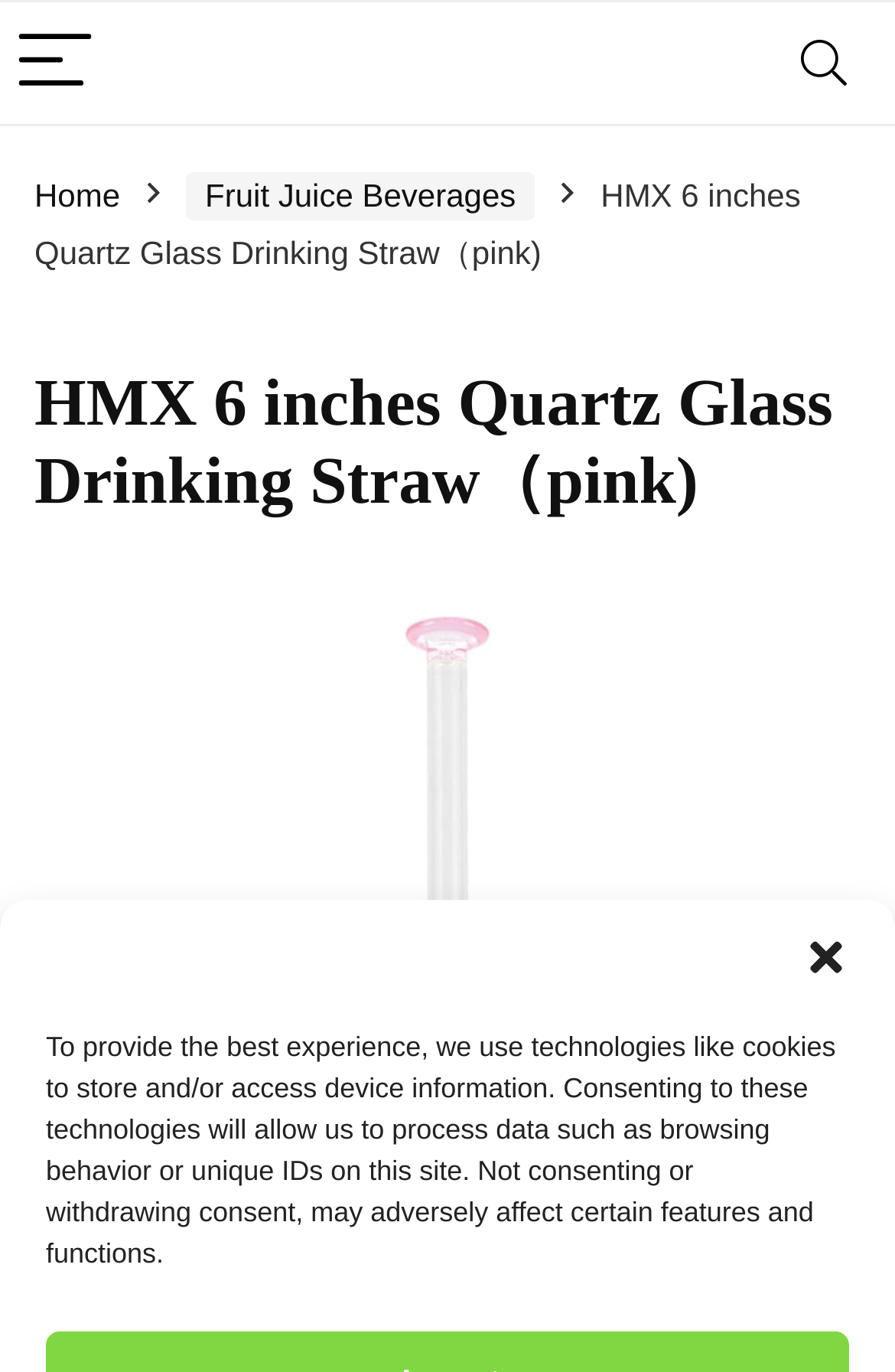What is the color of the drinking straw?
Using the information from the image, answer the question thoroughly.

I found the color of the drinking straw by looking at the product name 'HMX 6 inches Quartz Glass Drinking Straw（pink)'. The product name explicitly mentions that the color of the straw is pink.